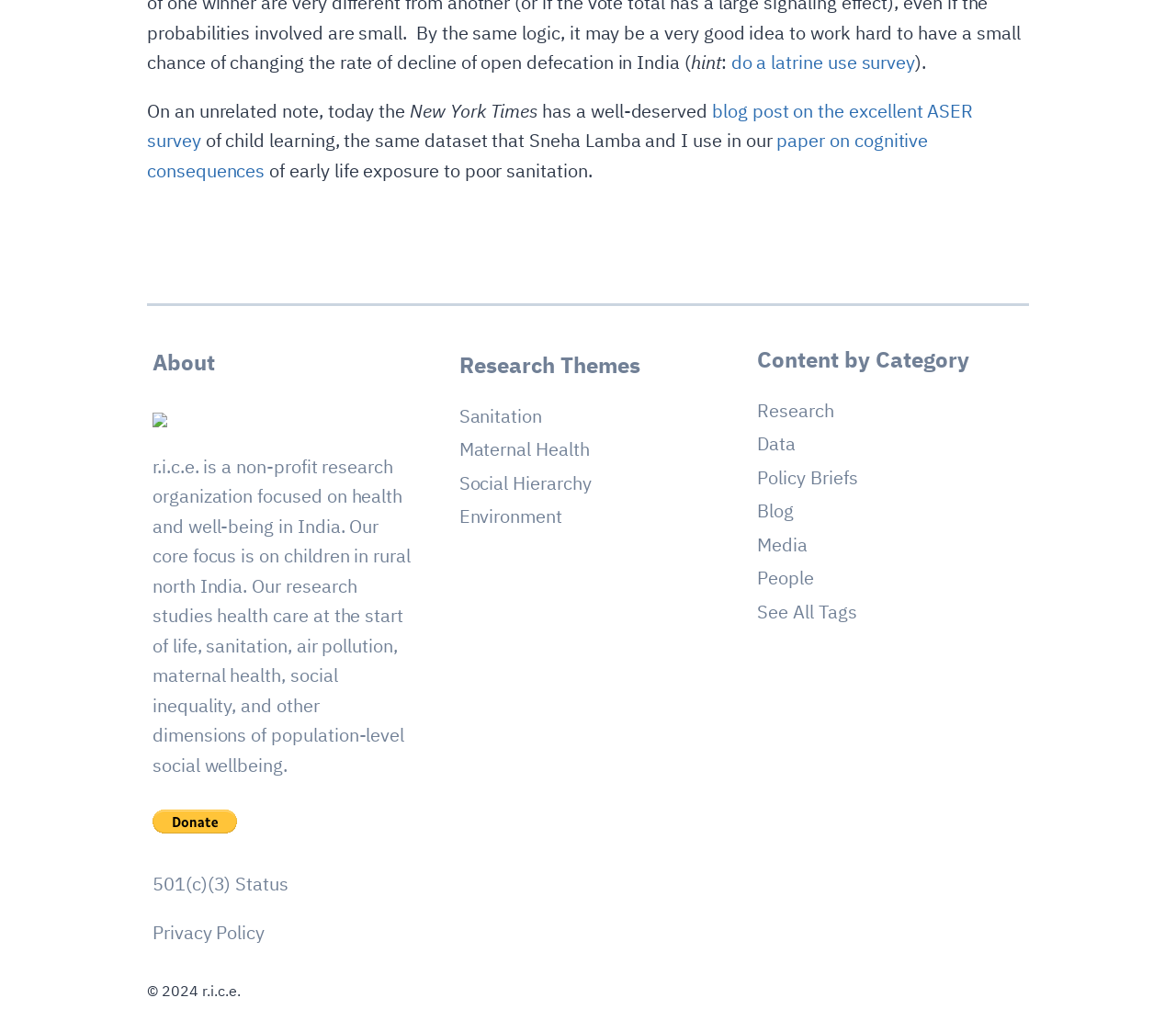Determine the bounding box for the HTML element described here: "Environment". The coordinates should be given as [left, top, right, bottom] with each number being a float between 0 and 1.

[0.39, 0.488, 0.478, 0.512]